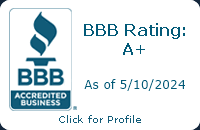Describe in detail everything you see in the image.

This image features the Better Business Bureau (BBB) rating for Body Rejuvenation LLC, prominently displaying an "A+" rating as of May 10, 2024. The design includes the official BBB logo and indicates the company's accreditation, reinforcing its commitment to quality and customer service. This visual serves as a testament to the business's reputation, encouraging potential clients to trust in its services and highlighting its dedication to maintaining high standards. The image also includes a link inviting users to click for more detailed information about the company's profile.